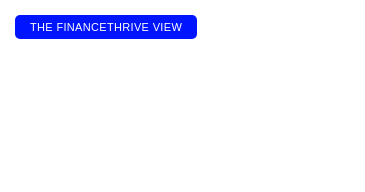Create a vivid and detailed description of the image.

The image features a prominent button labeled "THE FINANCETHRIVE VIEW," styled in a bold blue font against a light background. This button likely serves as a link, inviting users to explore articles or insights related to financial trends, news, or analysis provided by FinanceThrive. Positioned within a section that includes topics like "Regulated Vs Unregulated Brokers" and "Legislation Act of Cannabis," the button emphasizes the platform's focus on delivering valuable information to its readers. Its design suggests importance and encourages engagement, aligning with the overall informative goal of the associated content.